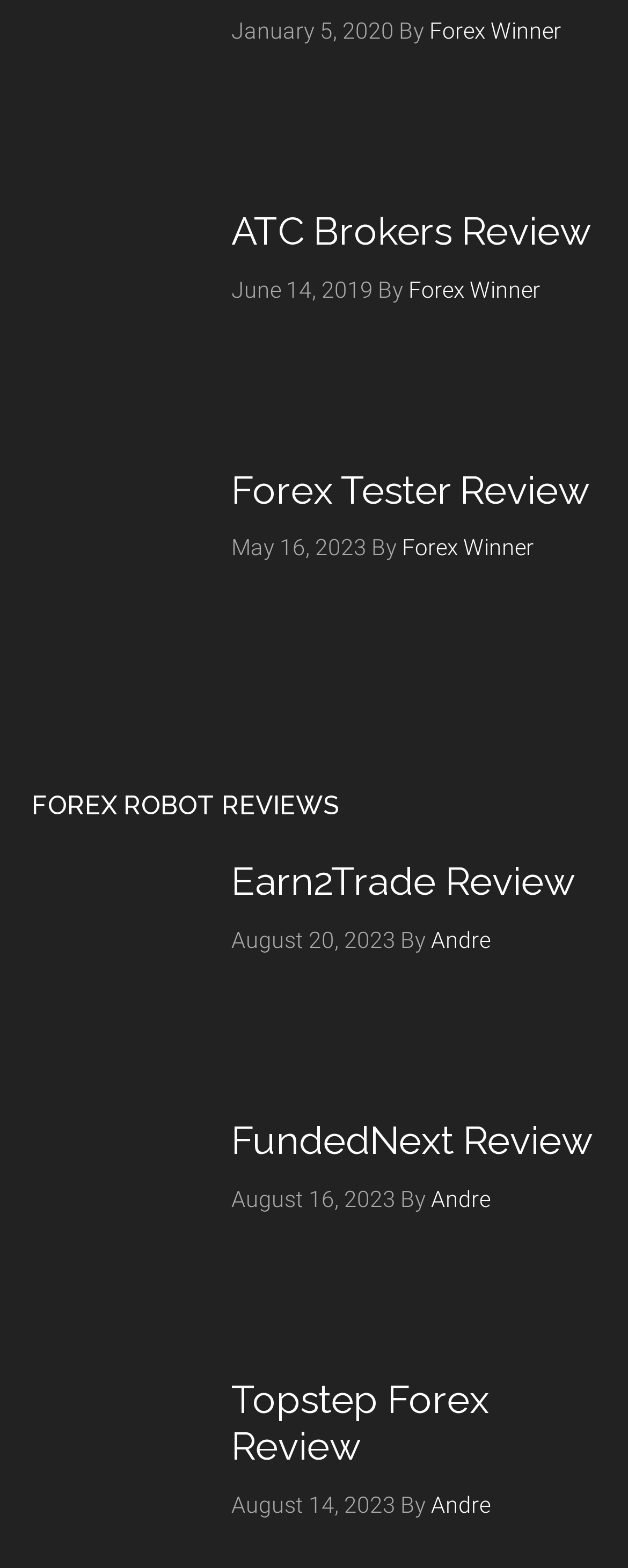Identify the bounding box coordinates of the area you need to click to perform the following instruction: "Check Forex Tester Review".

[0.05, 0.298, 0.95, 0.432]